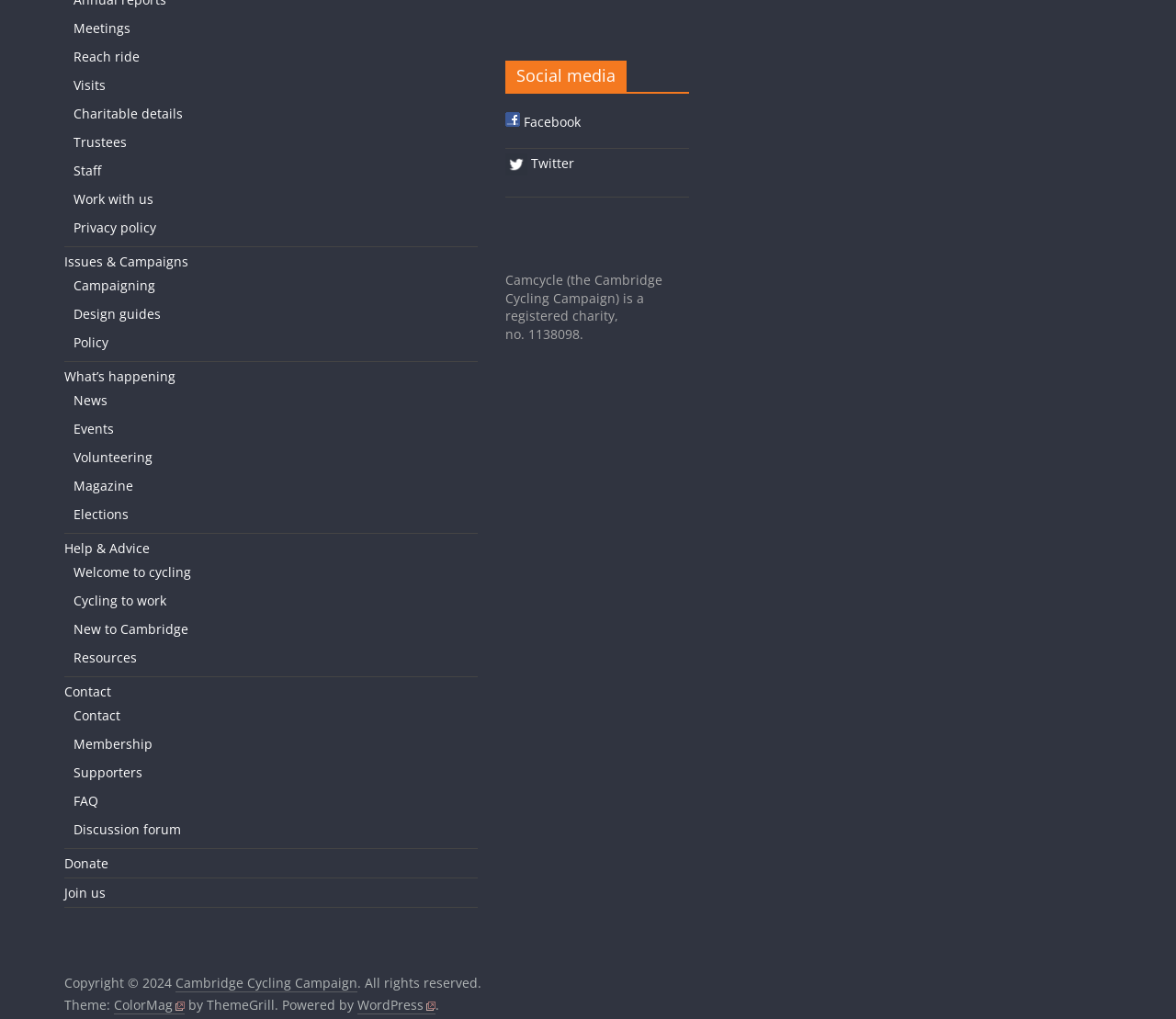Mark the bounding box of the element that matches the following description: "Welcome to cycling".

[0.062, 0.553, 0.162, 0.57]